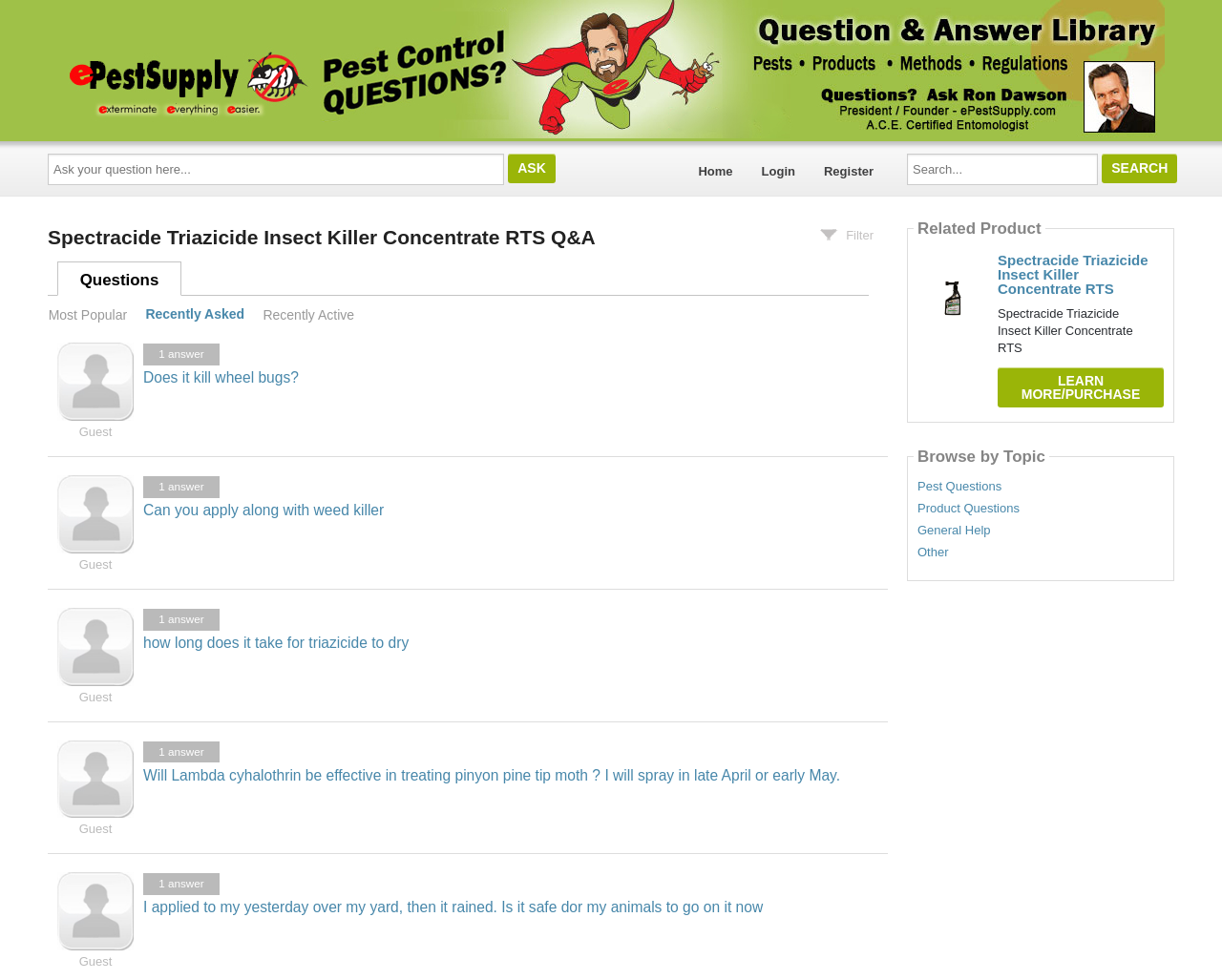Describe the webpage meticulously, covering all significant aspects.

This webpage is dedicated to Spectracide Triazicide Insect Killer Concentrate RTS questions and answers. At the top, there is a logo image and a link to the main page. Below that, there is a search bar with a "Search" button and a "Home" link, followed by "Login" and "Register" links. 

On the left side, there is a section with a heading "Spectracide Triazicide Insect Killer Concentrate RTS Q&A" and a filter icon. Below that, there are three links: "Questions", "Recently Asked", and "Recently Active". 

The main content of the page is a list of questions and answers. Each question is represented by a link, and below it, there is a "1 answer" text. The questions are asked by guests, represented by a small image. The questions are separated by horizontal lines. 

On the right side, there is a section with a heading "Related Product" and a link to the product page. Below that, there is a link to "LEARN MORE/PURCHASE". 

Further down, there is a section with a heading "Browse by Topic" and four links: "Pest Questions", "Product Questions", "General Help", and "Other".